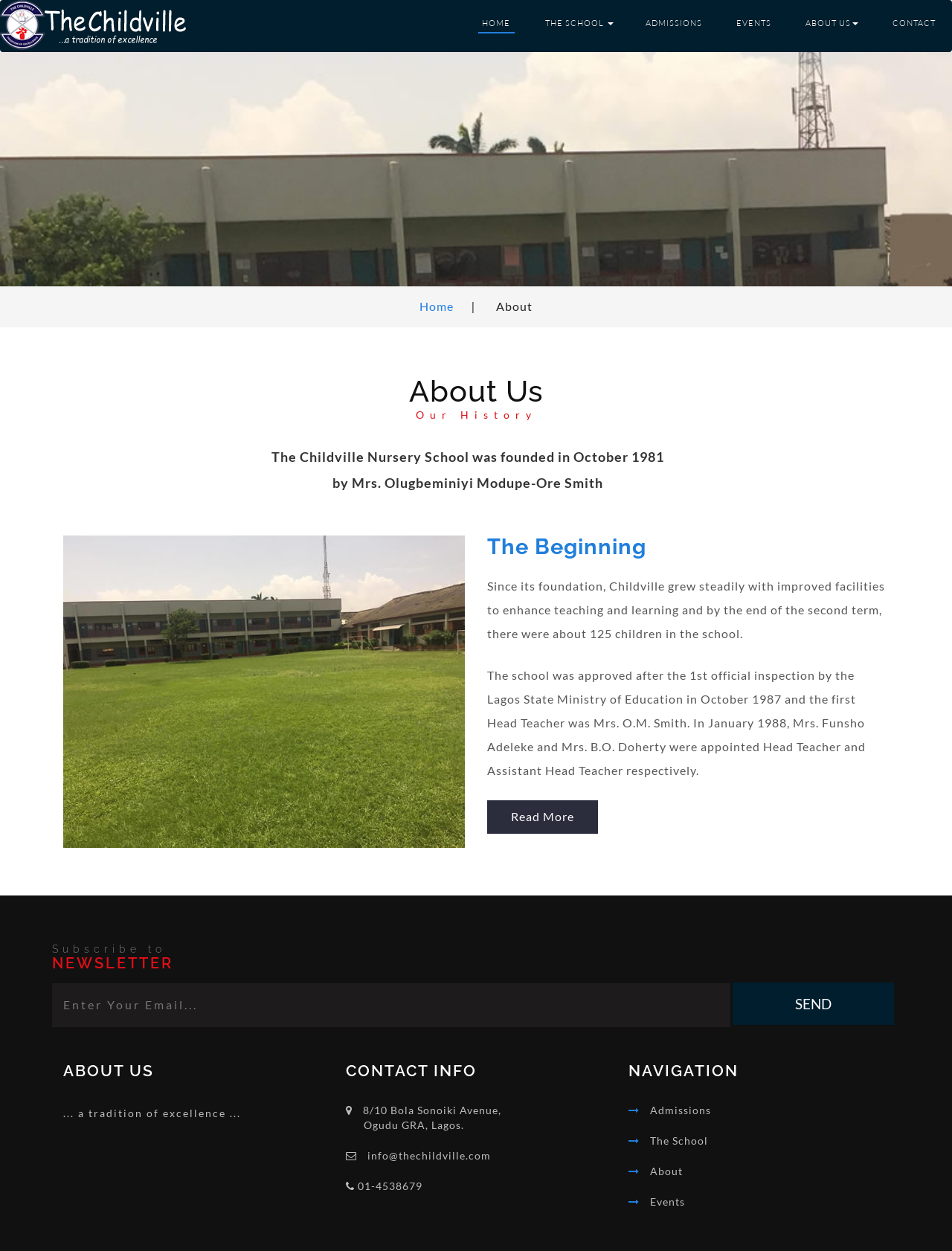Using the given description, provide the bounding box coordinates formatted as (top-left x, top-left y, bottom-right x, bottom-right y), with all values being floating point numbers between 0 and 1. Description: info@thechildville.com

[0.386, 0.918, 0.516, 0.928]